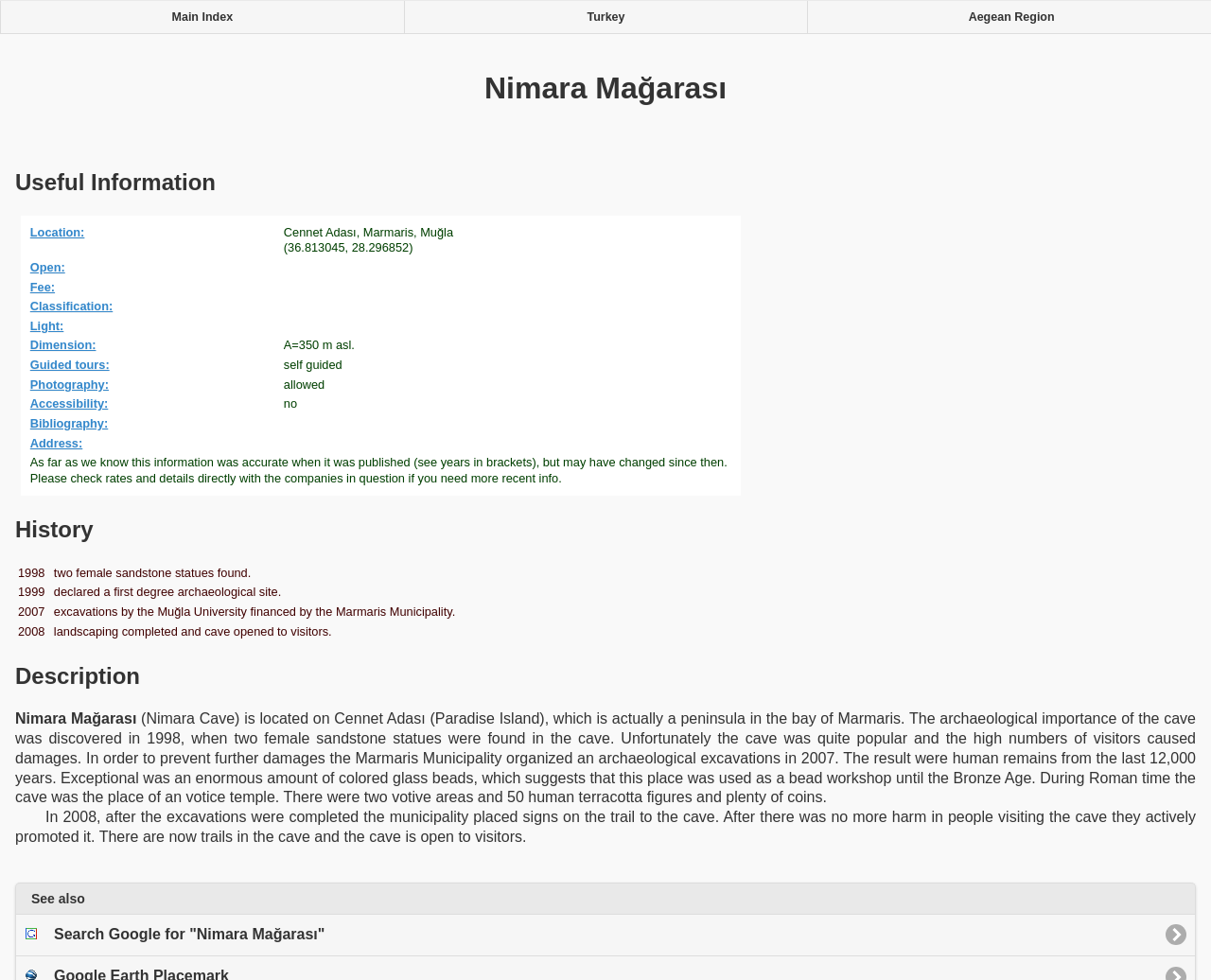Find the bounding box coordinates of the element you need to click on to perform this action: 'Learn more about caves in Turkey'. The coordinates should be represented by four float values between 0 and 1, in the format [left, top, right, bottom].

[0.333, 0.001, 0.667, 0.034]